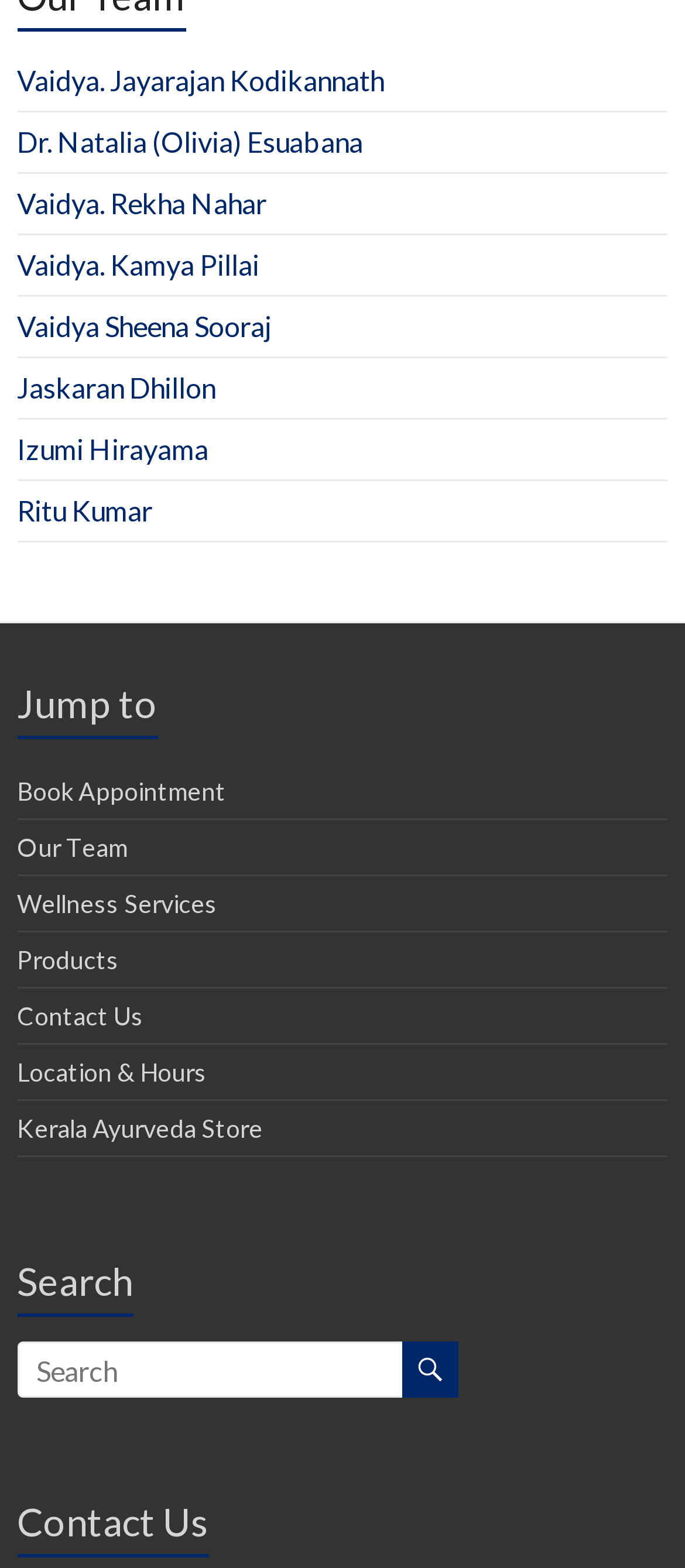Find the bounding box coordinates for the HTML element described in this sentence: "Products". Provide the coordinates as four float numbers between 0 and 1, in the format [left, top, right, bottom].

[0.025, 0.602, 0.174, 0.622]